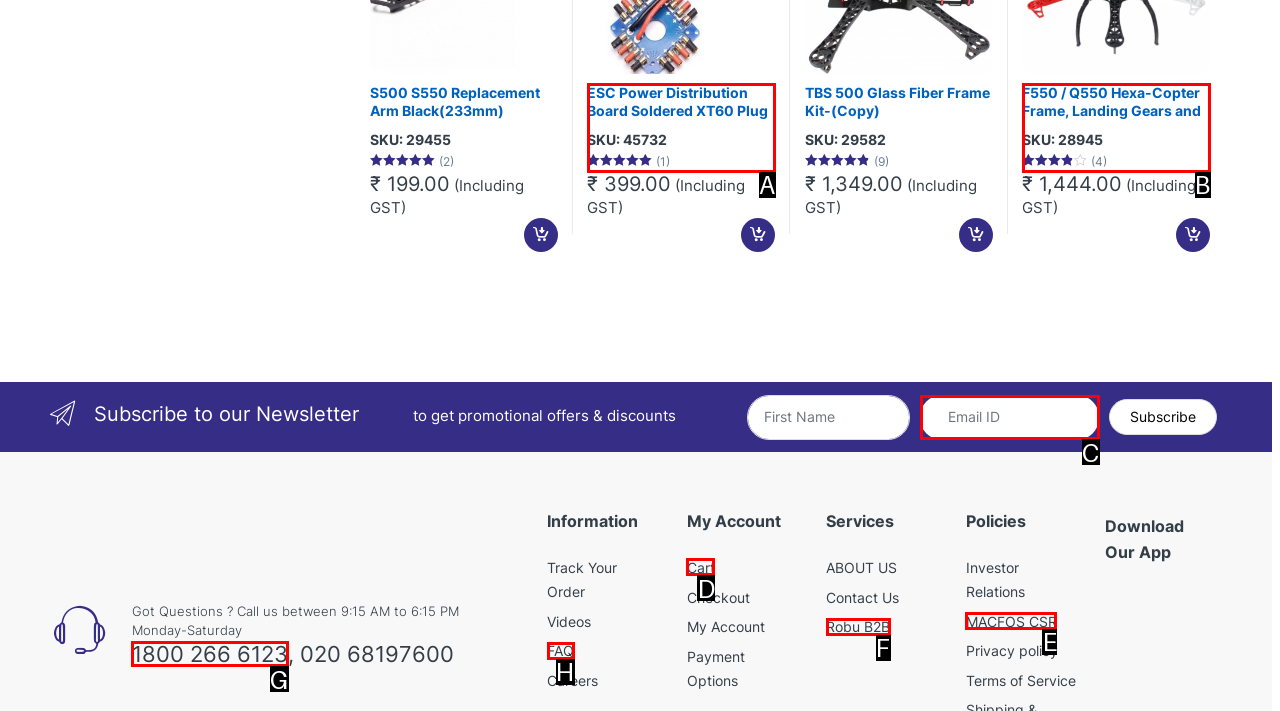Choose the UI element to click on to achieve this task: View the next page. Reply with the letter representing the selected element.

None